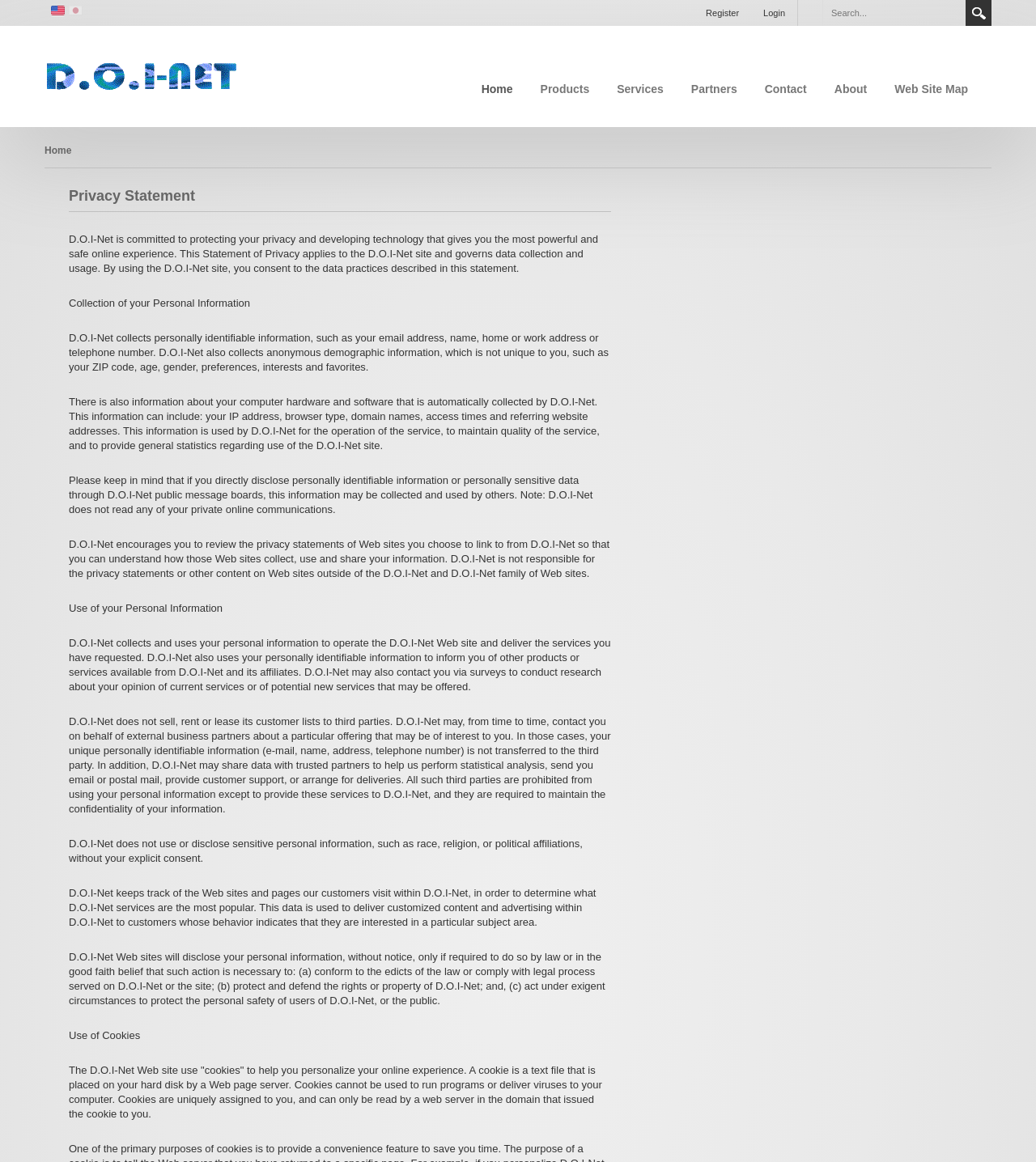Provide the bounding box coordinates of the area you need to click to execute the following instruction: "View the Privacy Statement".

[0.066, 0.162, 0.59, 0.182]